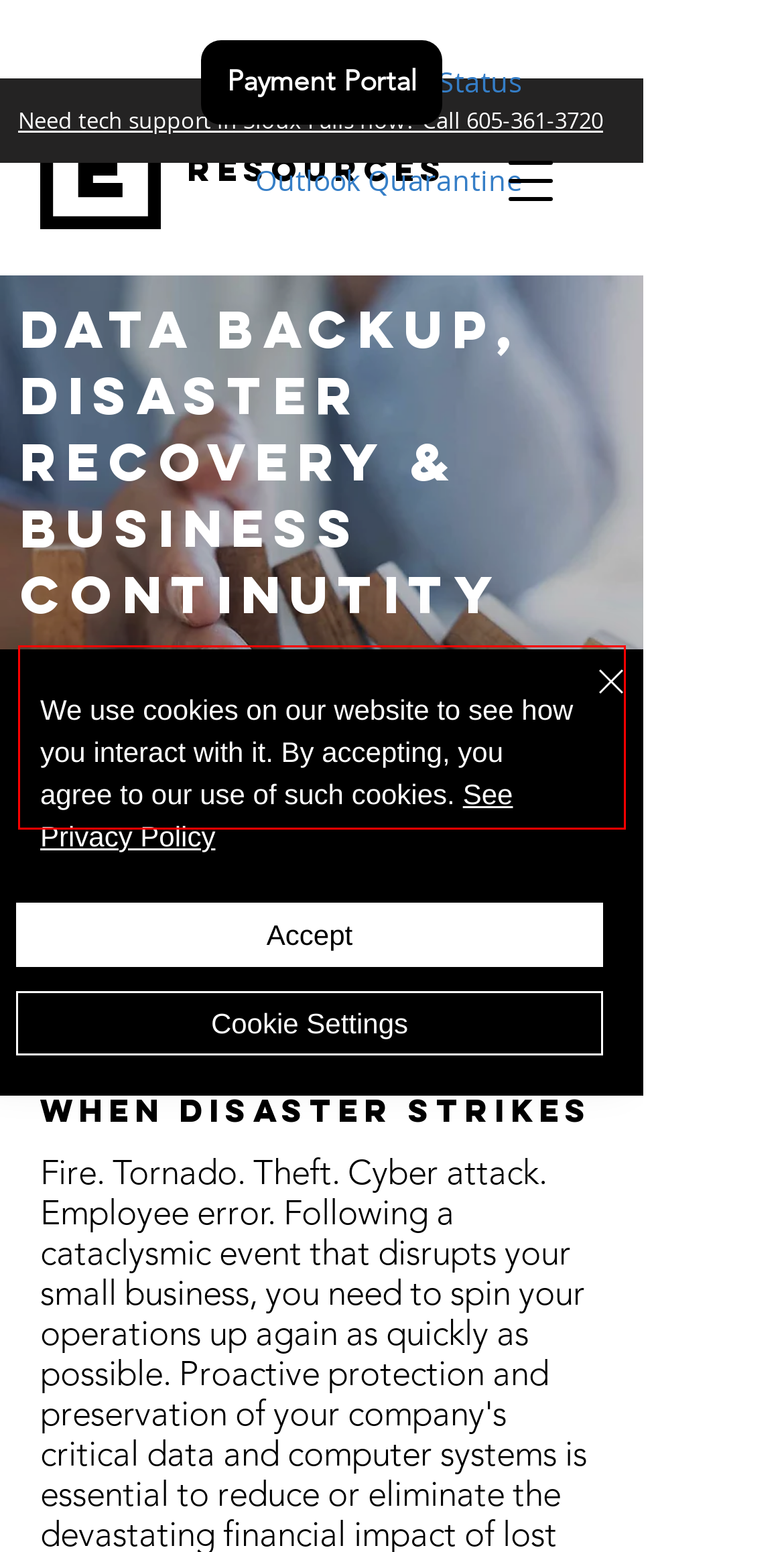Please extract the text content from the UI element enclosed by the red rectangle in the screenshot.

Expect the unexpected - prepare your business to bounce back from costly cataclysmic events that could grind your operations to a halt